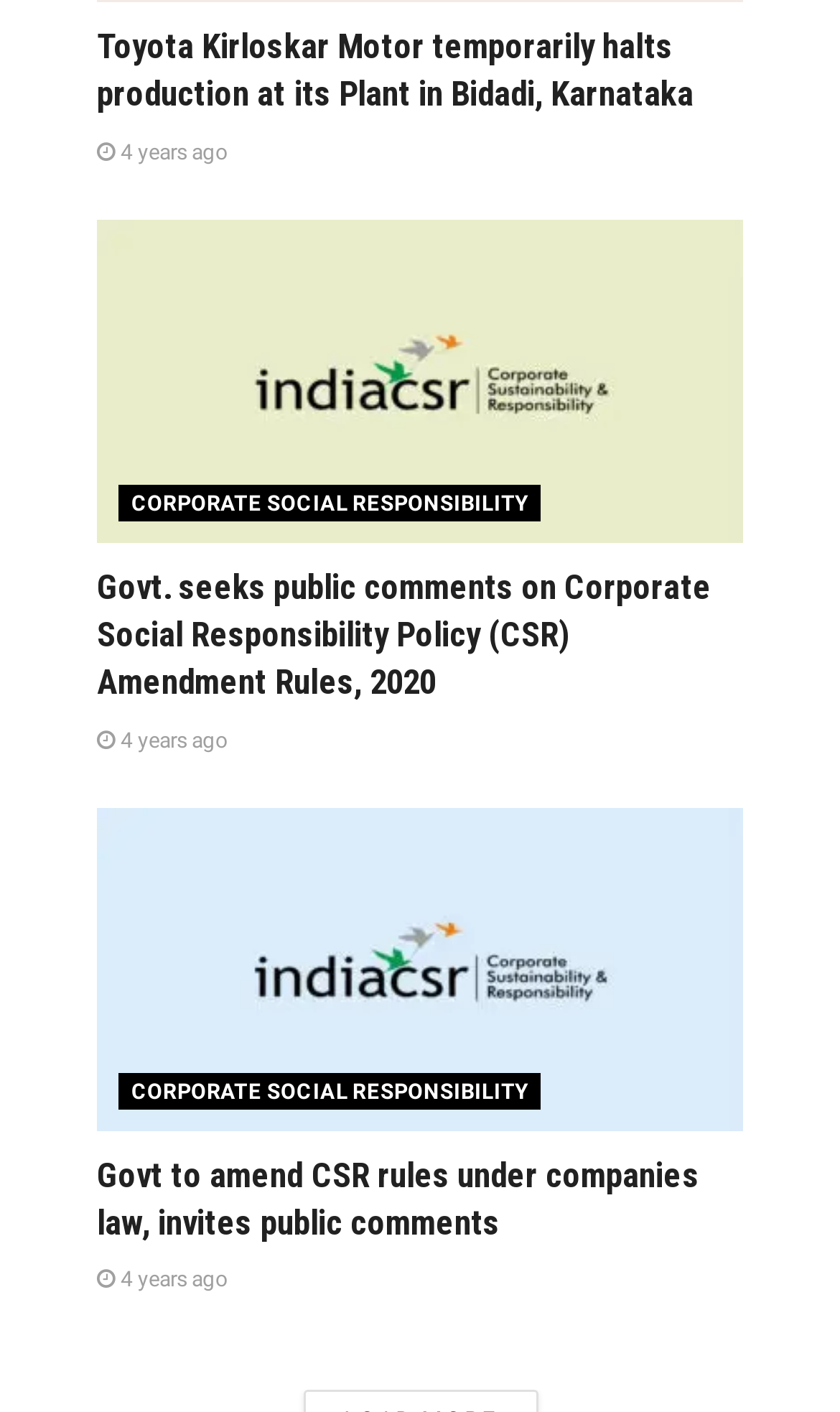Find the bounding box coordinates of the area that needs to be clicked in order to achieve the following instruction: "Read news about Govt seeking public comments on CSR". The coordinates should be specified as four float numbers between 0 and 1, i.e., [left, top, right, bottom].

[0.115, 0.399, 0.885, 0.502]